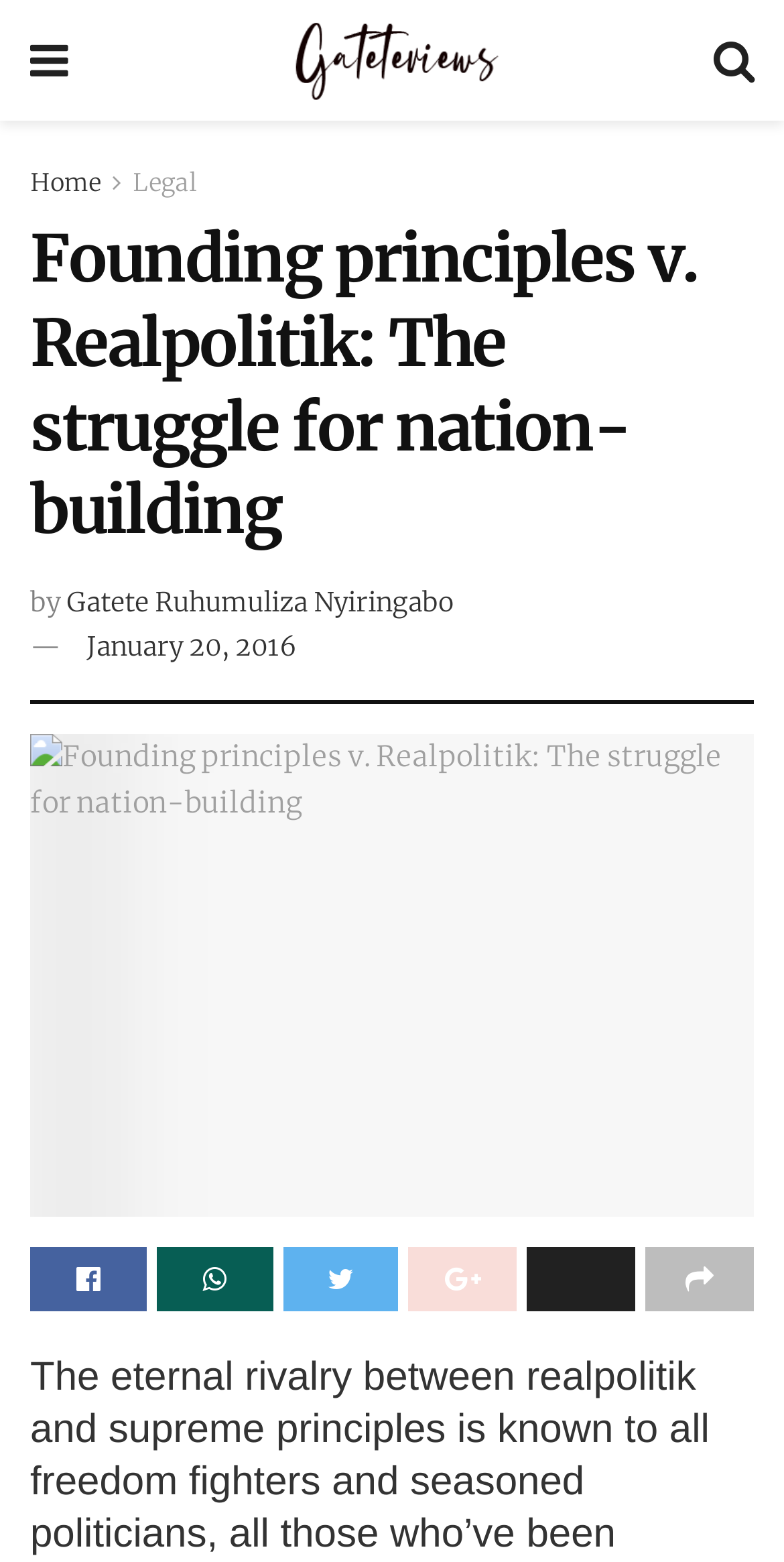Using the description: "January 20, 2016", identify the bounding box of the corresponding UI element in the screenshot.

[0.11, 0.403, 0.379, 0.425]